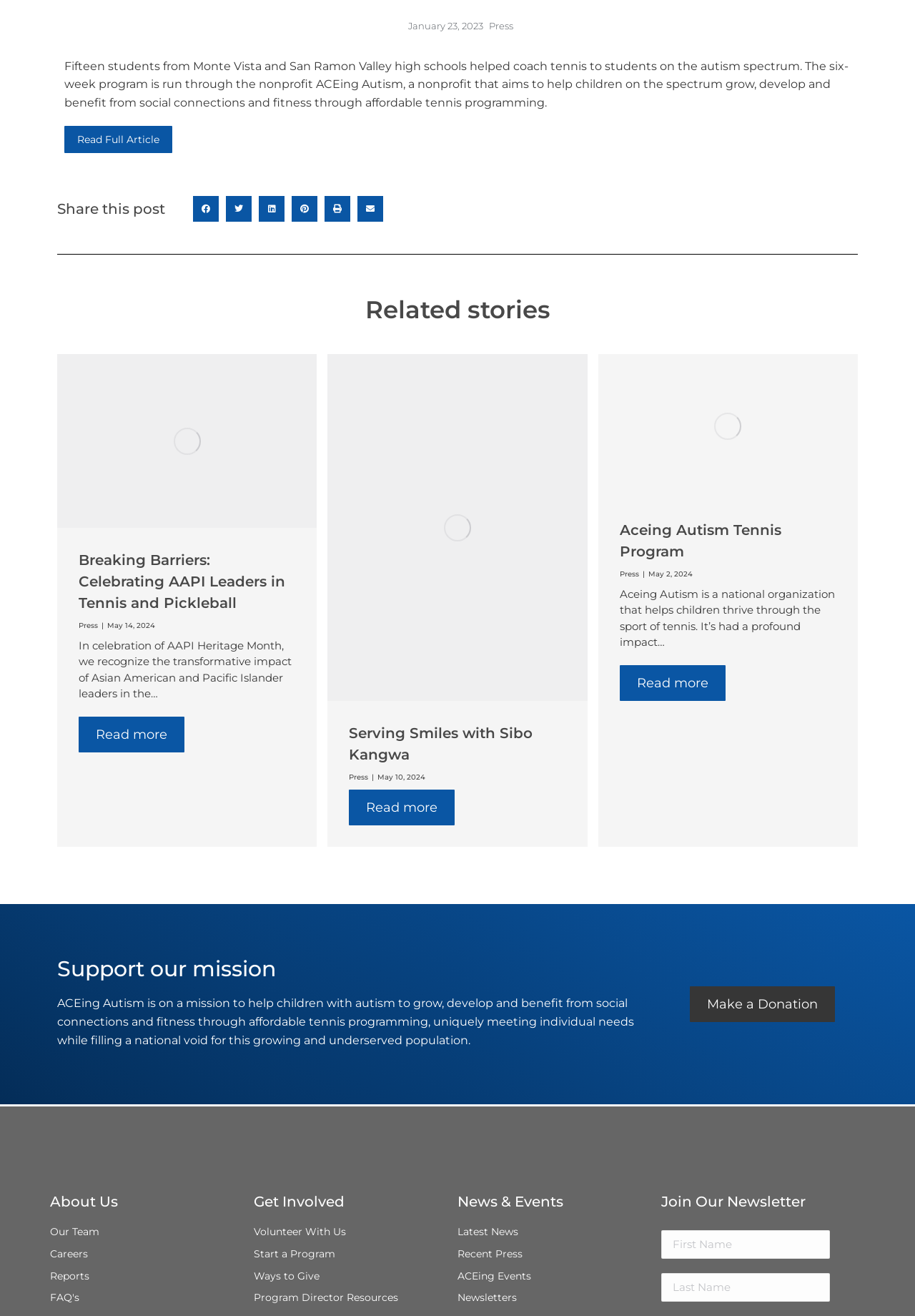Pinpoint the bounding box coordinates for the area that should be clicked to perform the following instruction: "Share on facebook".

[0.211, 0.149, 0.239, 0.169]